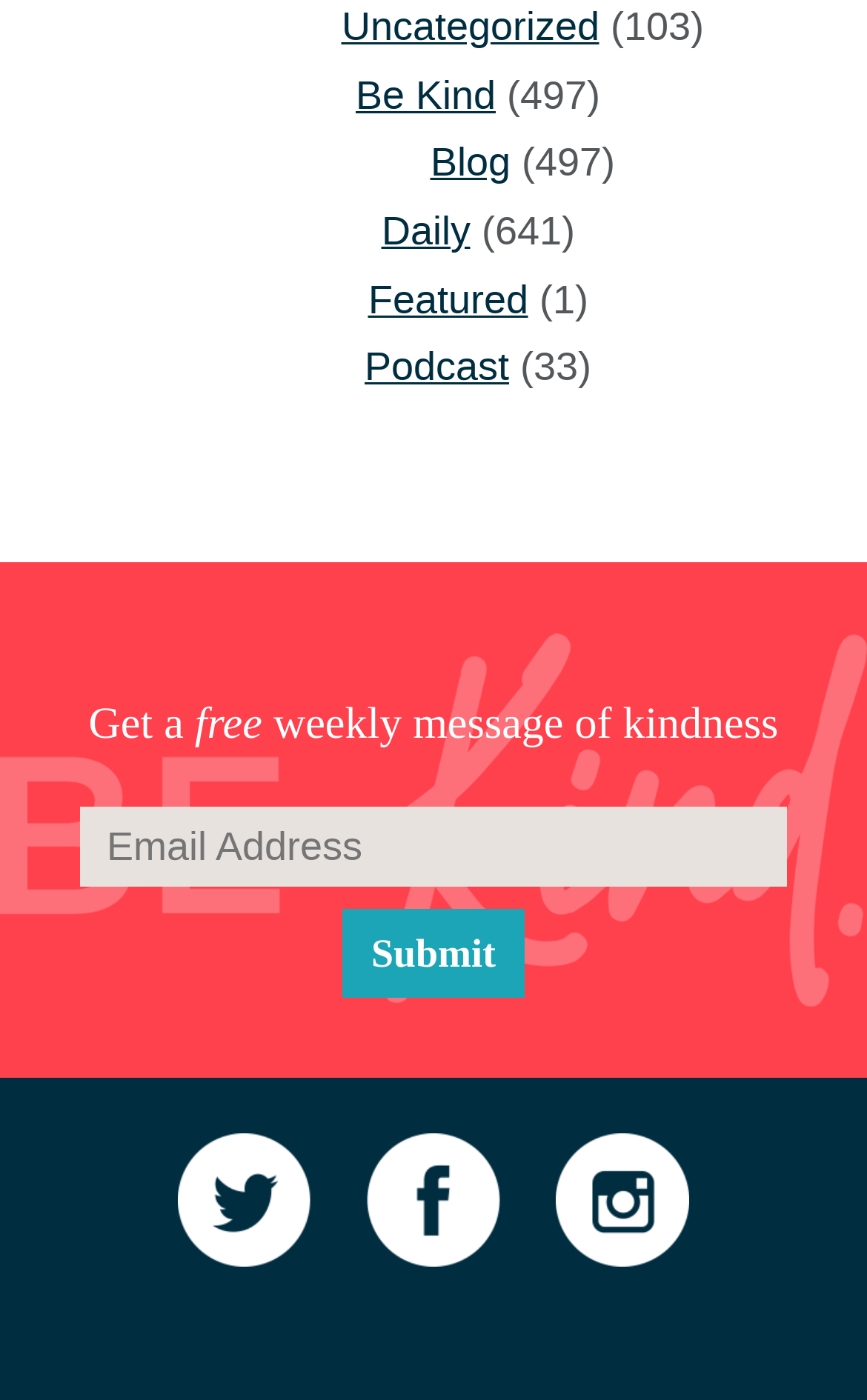What is the theme of the links present at the top?
Craft a detailed and extensive response to the question.

The links present at the top of the webpage, such as 'Be Kind', 'Daily', 'Featured', and 'Podcast', suggest that the website is related to kindness, self-improvement, and personal growth.